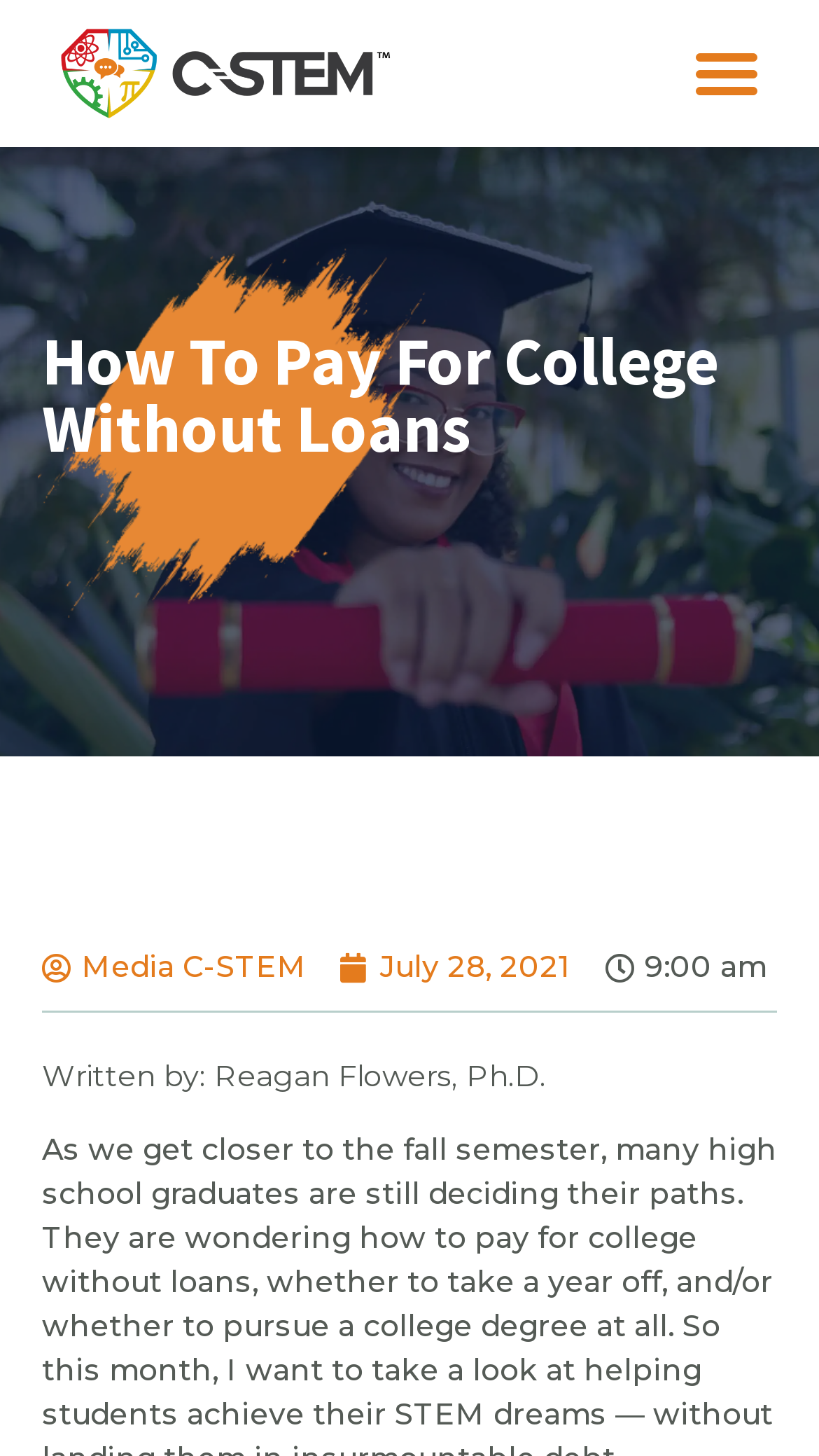Using the information shown in the image, answer the question with as much detail as possible: Who is the author of the article?

I found the author of the article by looking at the StaticText element with the text 'Written by: Reagan Flowers, Ph.D.' which is located at the coordinates [0.051, 0.726, 0.667, 0.752].